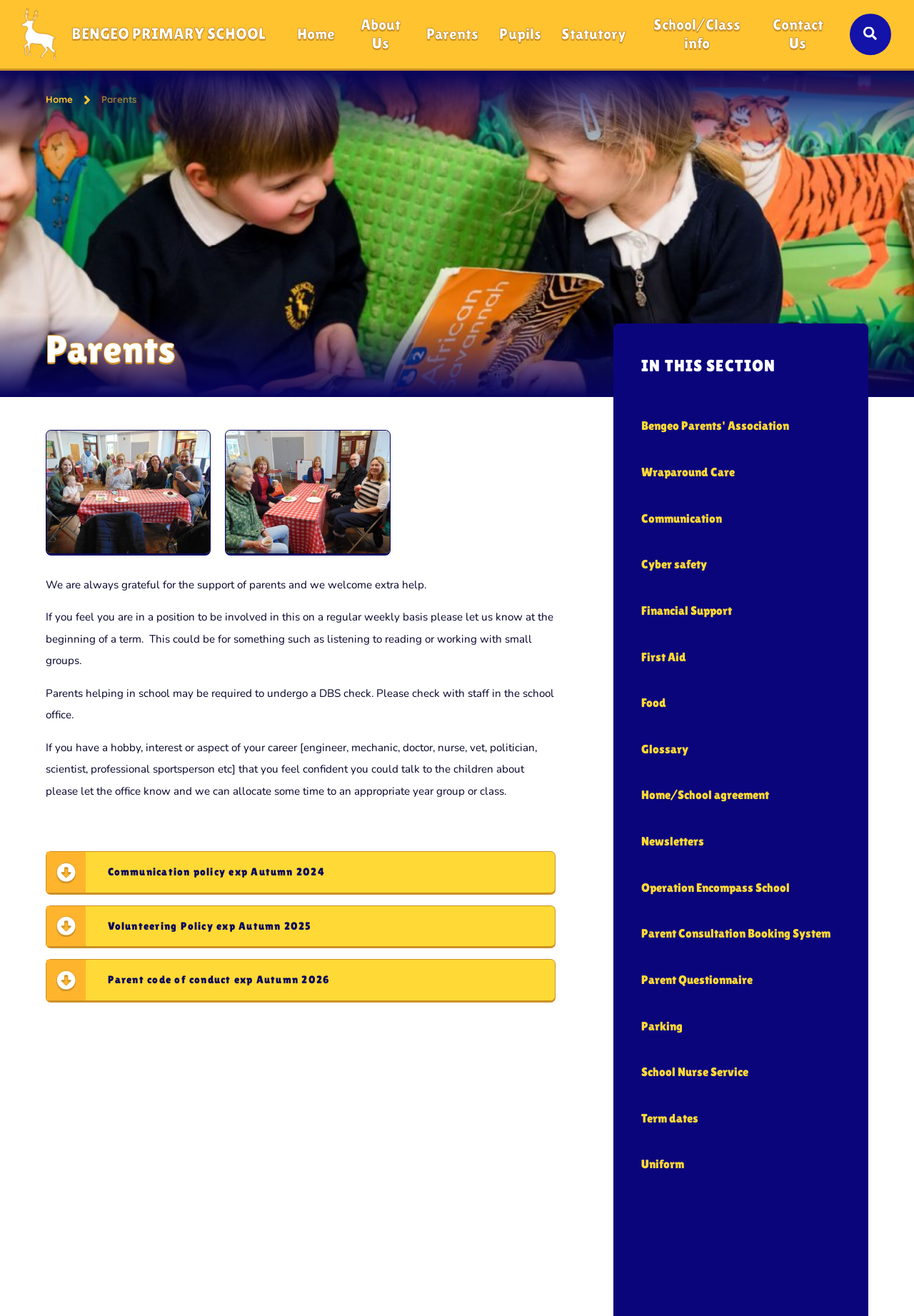Carefully observe the image and respond to the question with a detailed answer:
What is the name of the school?

The name of the school can be found in the top-left corner of the webpage, where it is written in a large font as 'Bengeo Primary School'. This is also confirmed by the image with the same name, which is located next to the text.